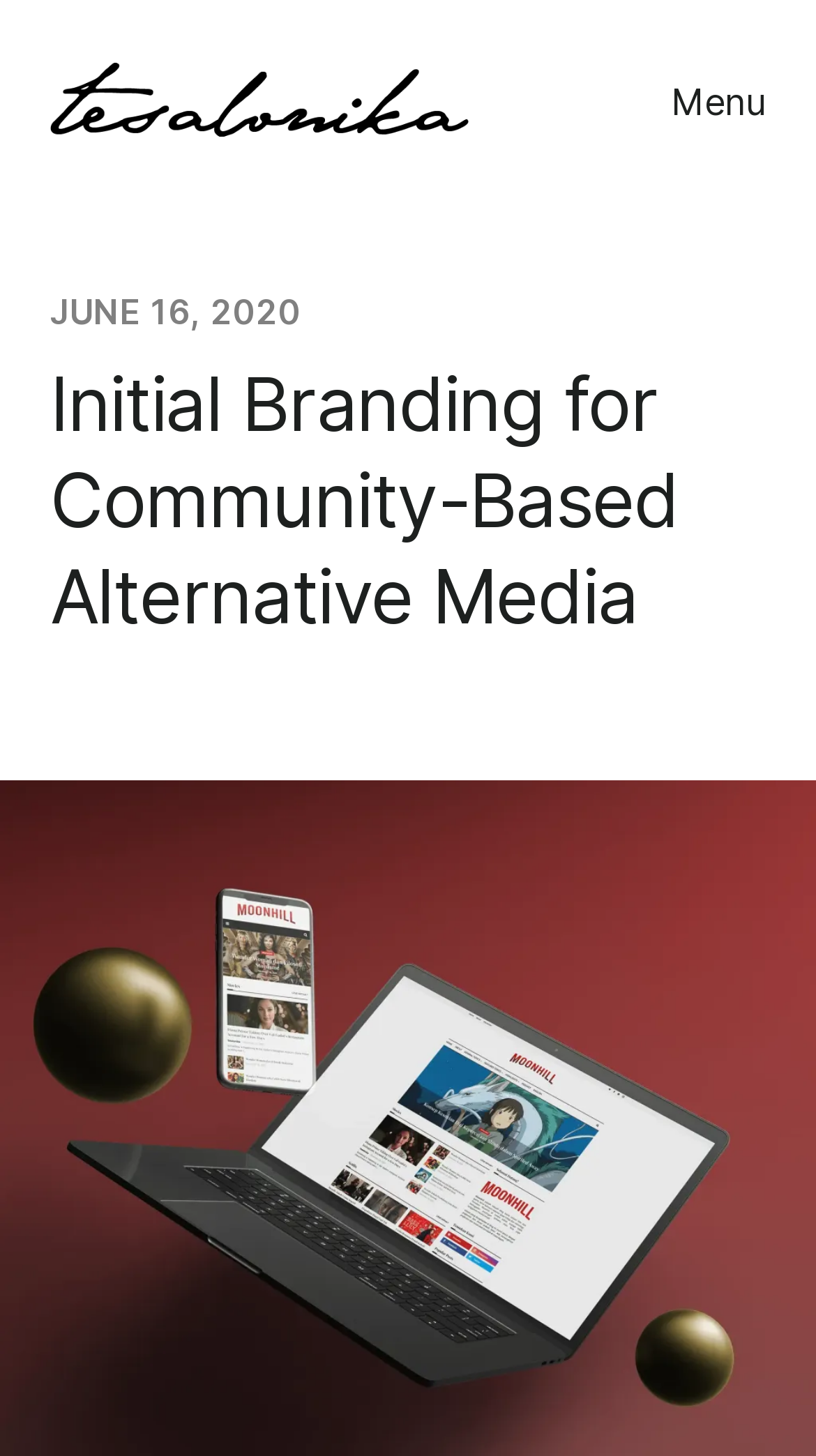Bounding box coordinates are specified in the format (top-left x, top-left y, bottom-right x, bottom-right y). All values are floating point numbers bounded between 0 and 1. Please provide the bounding box coordinate of the region this sentence describes: June 16, 2020

[0.062, 0.199, 0.37, 0.228]